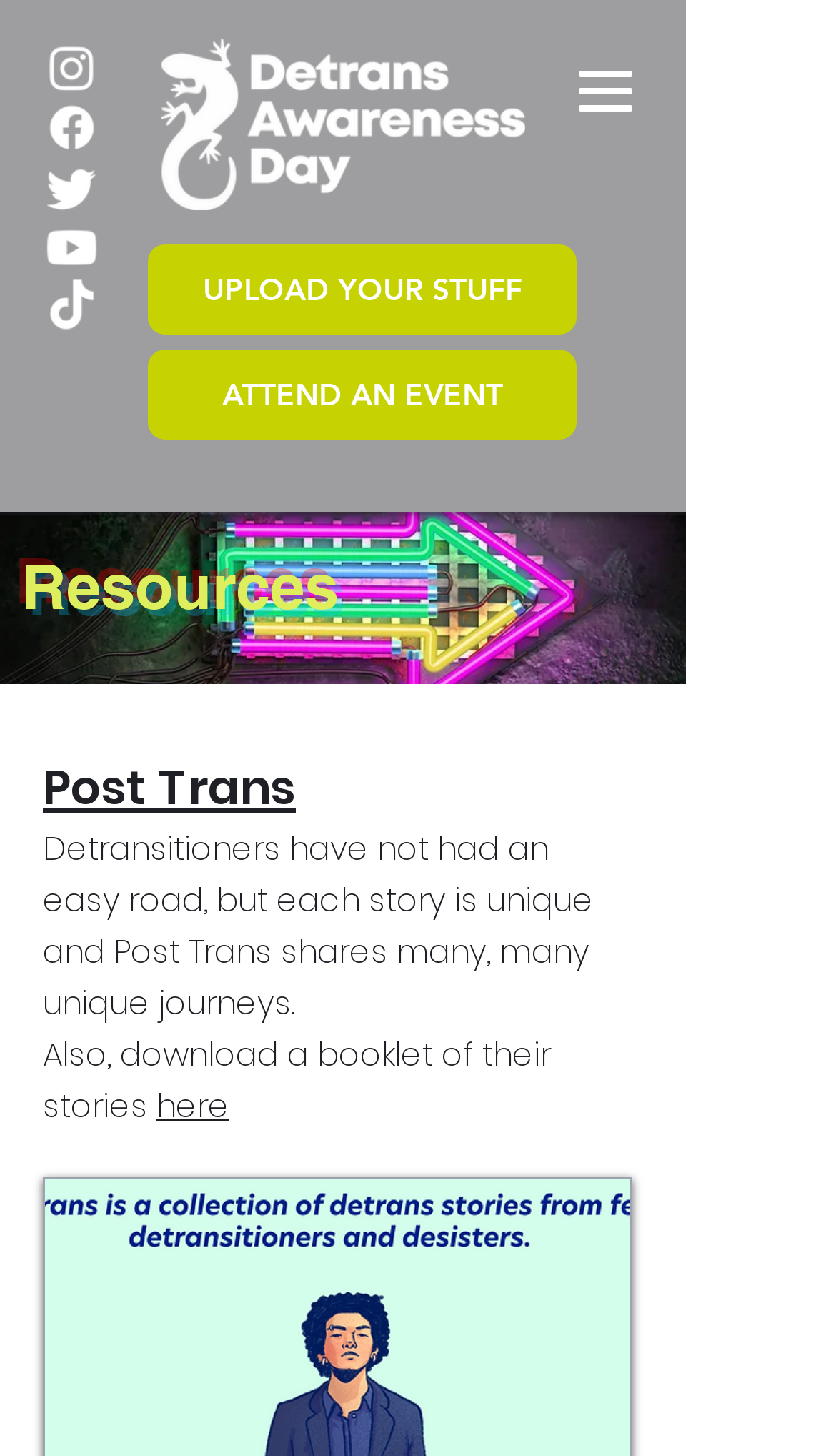Identify the bounding box coordinates of the clickable section necessary to follow the following instruction: "Visit Pure website". The coordinates should be presented as four float numbers from 0 to 1, i.e., [left, top, right, bottom].

None